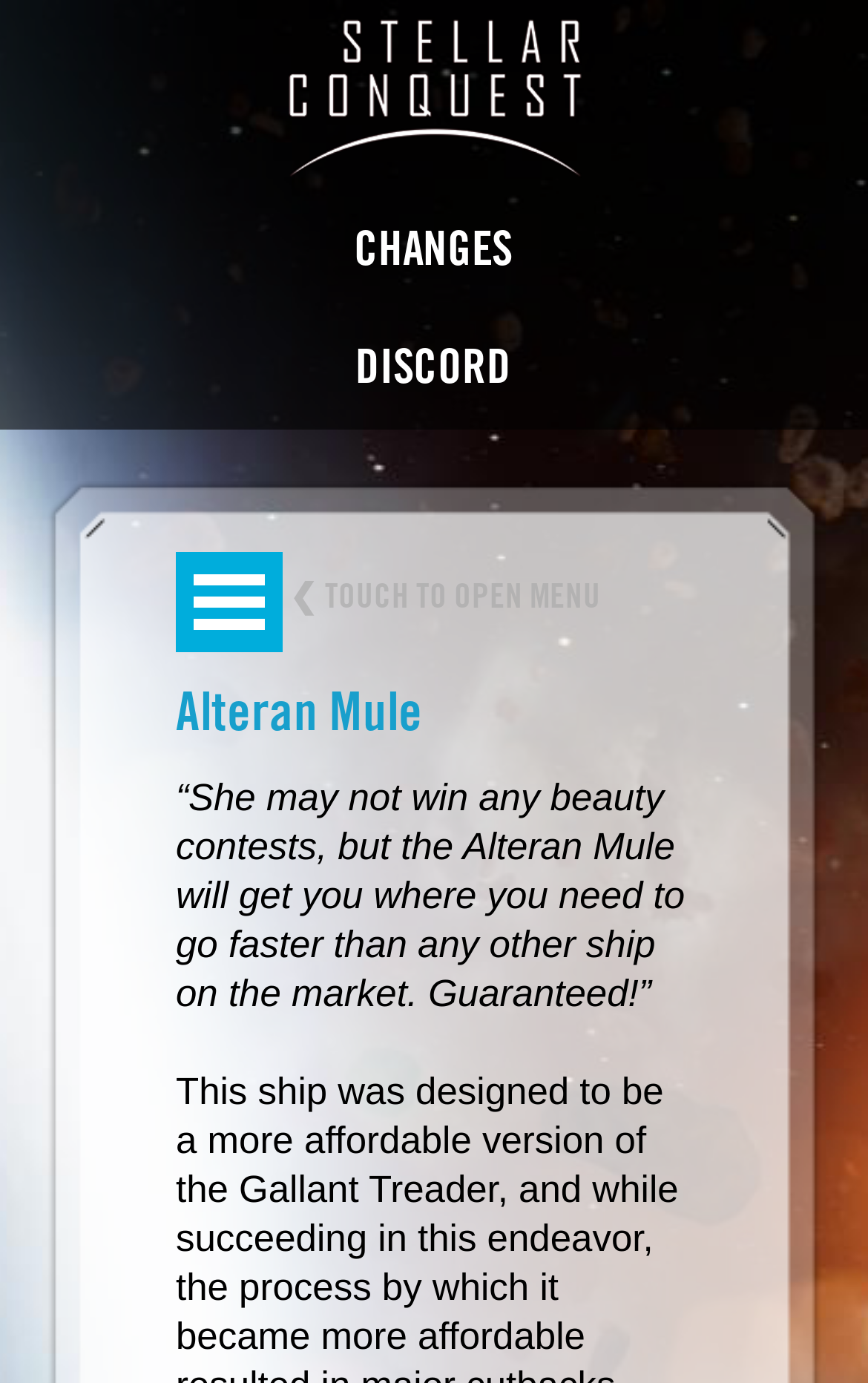Answer the following inquiry with a single word or phrase:
What is the quote about the Alteran Mule?

She may not win any beauty contests...